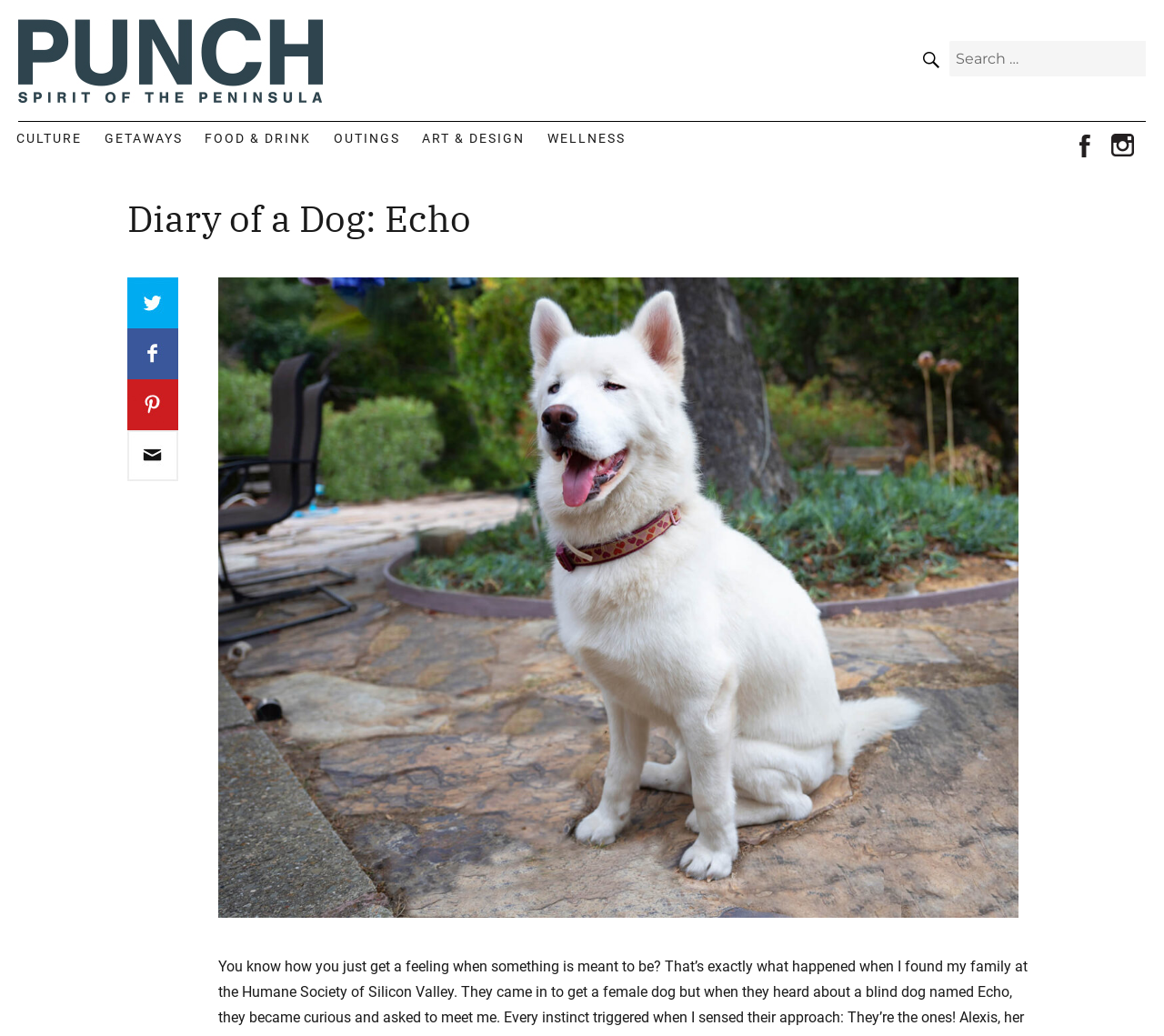Respond to the following question using a concise word or phrase: 
What is the text of the first link in the primary menu?

CULTURE